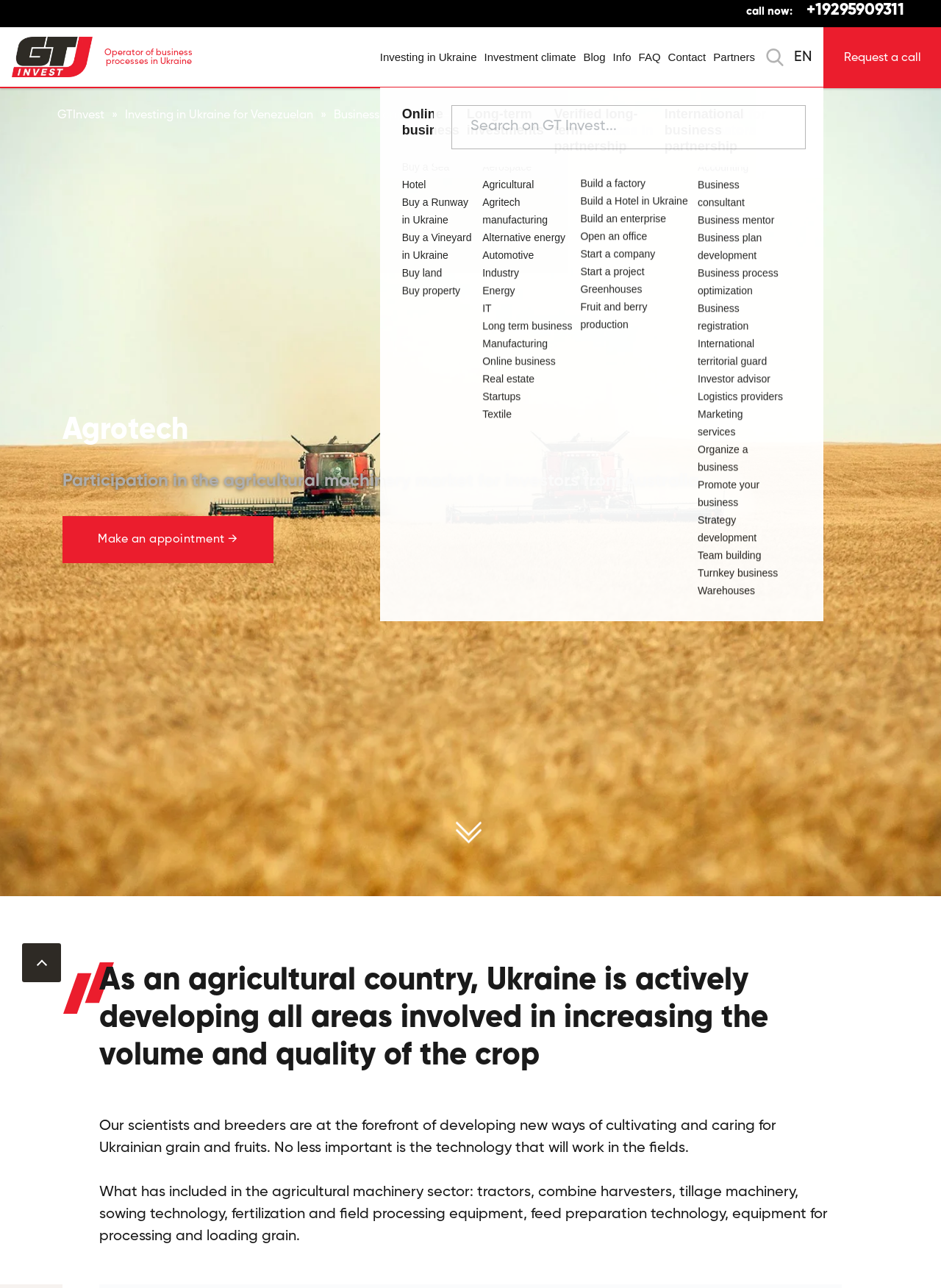For the element described, predict the bounding box coordinates as (top-left x, top-left y, bottom-right x, bottom-right y). All values should be between 0 and 1. Element description: Investing in Ukraine for Venezuelan

[0.133, 0.085, 0.333, 0.094]